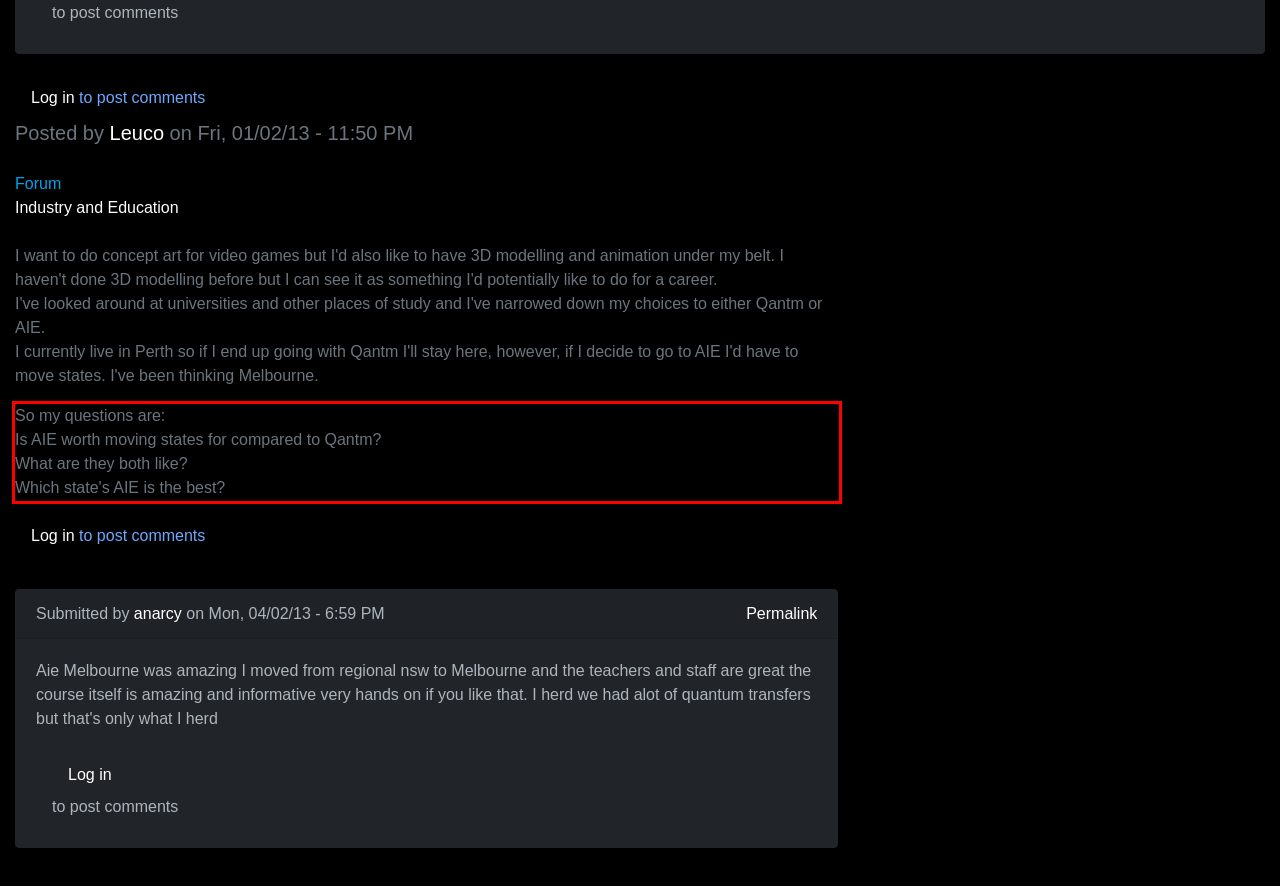In the given screenshot, locate the red bounding box and extract the text content from within it.

So my questions are: Is AIE worth moving states for compared to Qantm? What are they both like? Which state's AIE is the best?